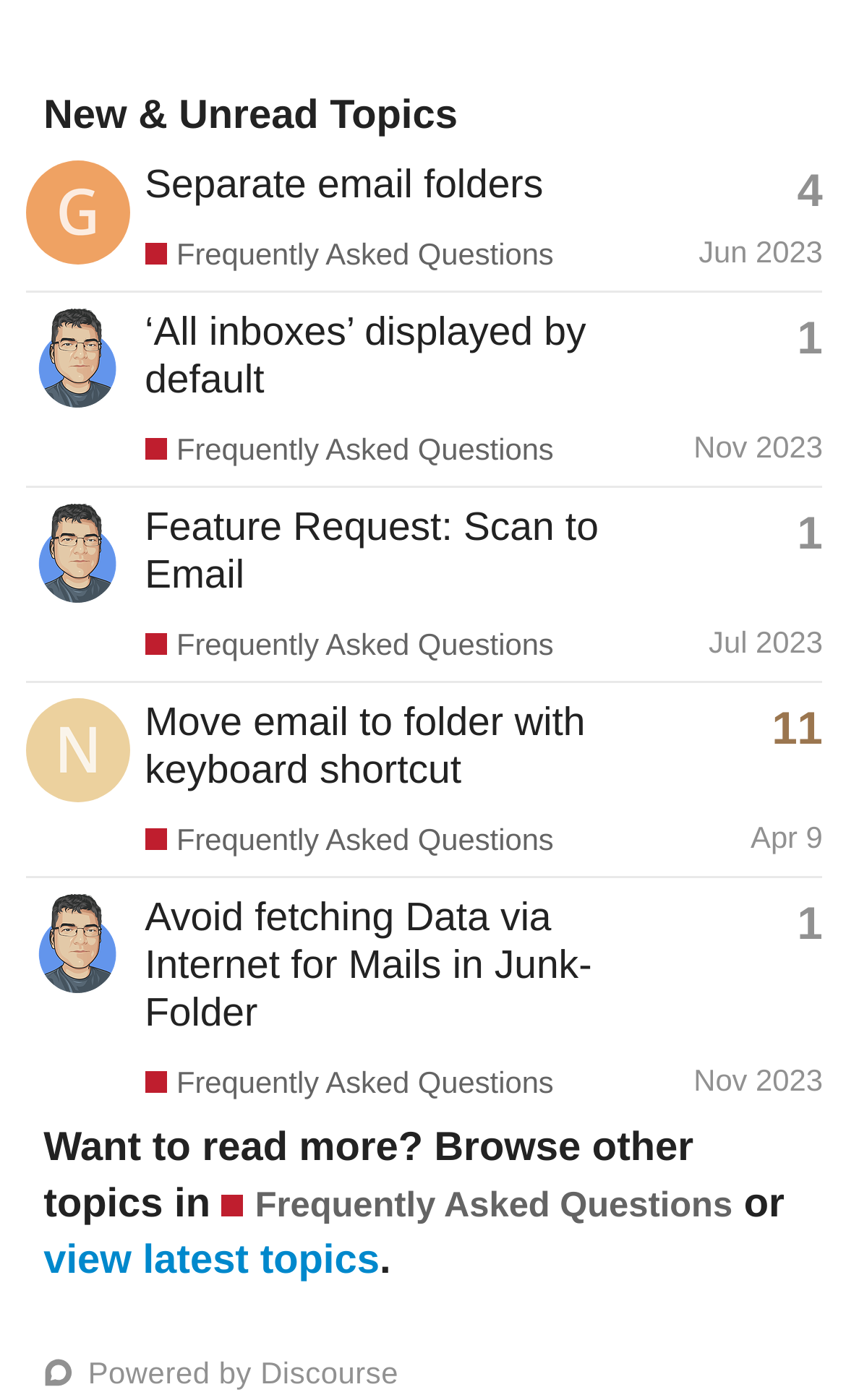From the webpage screenshot, predict the bounding box coordinates (top-left x, top-left y, bottom-right x, bottom-right y) for the UI element described here: 1

[0.942, 0.644, 0.973, 0.676]